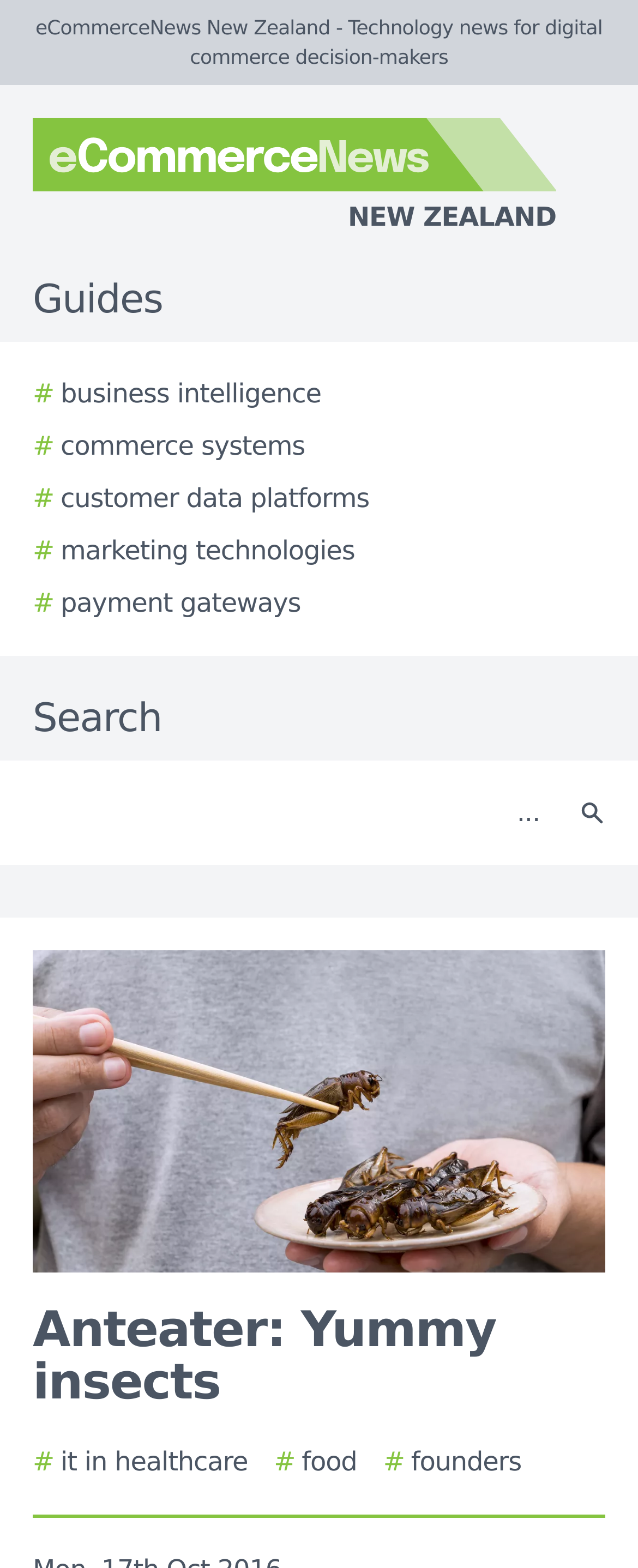Given the element description, predict the bounding box coordinates in the format (top-left x, top-left y, bottom-right x, bottom-right y). Make sure all values are between 0 and 1. Here is the element description: # customer data platforms

[0.051, 0.306, 0.579, 0.331]